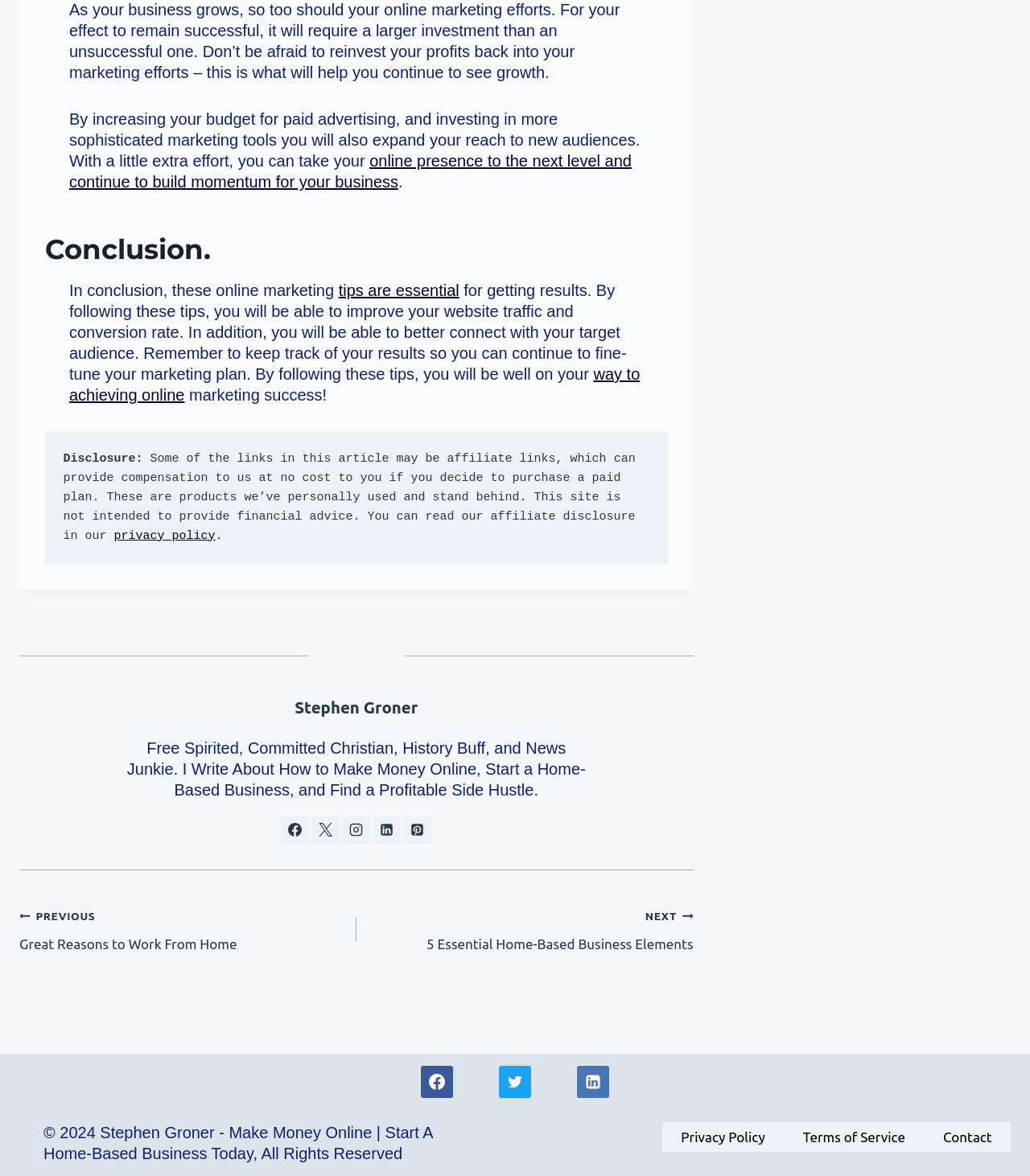Specify the bounding box coordinates of the area that needs to be clicked to achieve the following instruction: "Follow Stephen Groner on Facebook".

[0.273, 0.694, 0.3, 0.717]